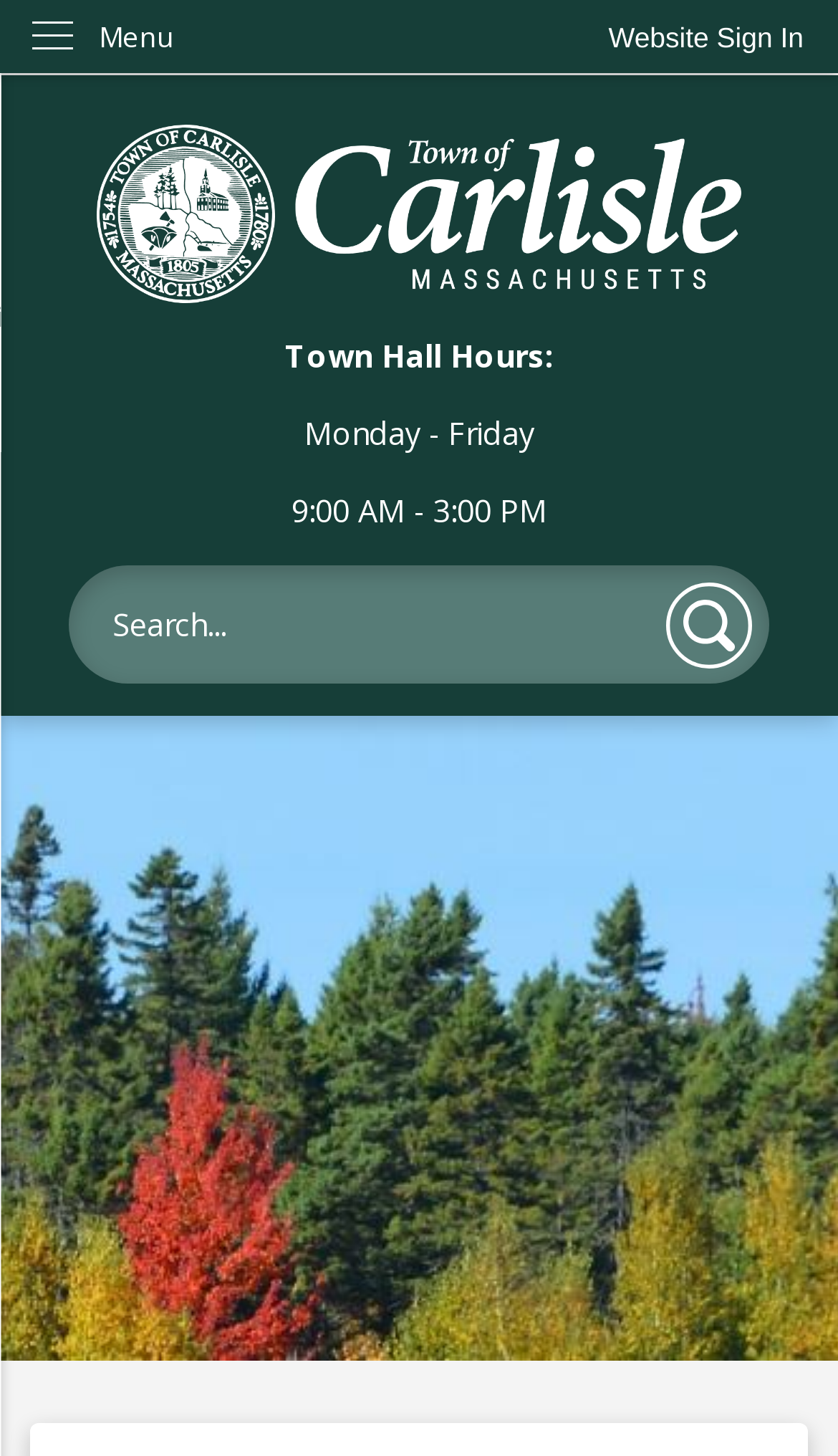Give a one-word or short phrase answer to this question: 
What is the orientation of the menu?

Vertical